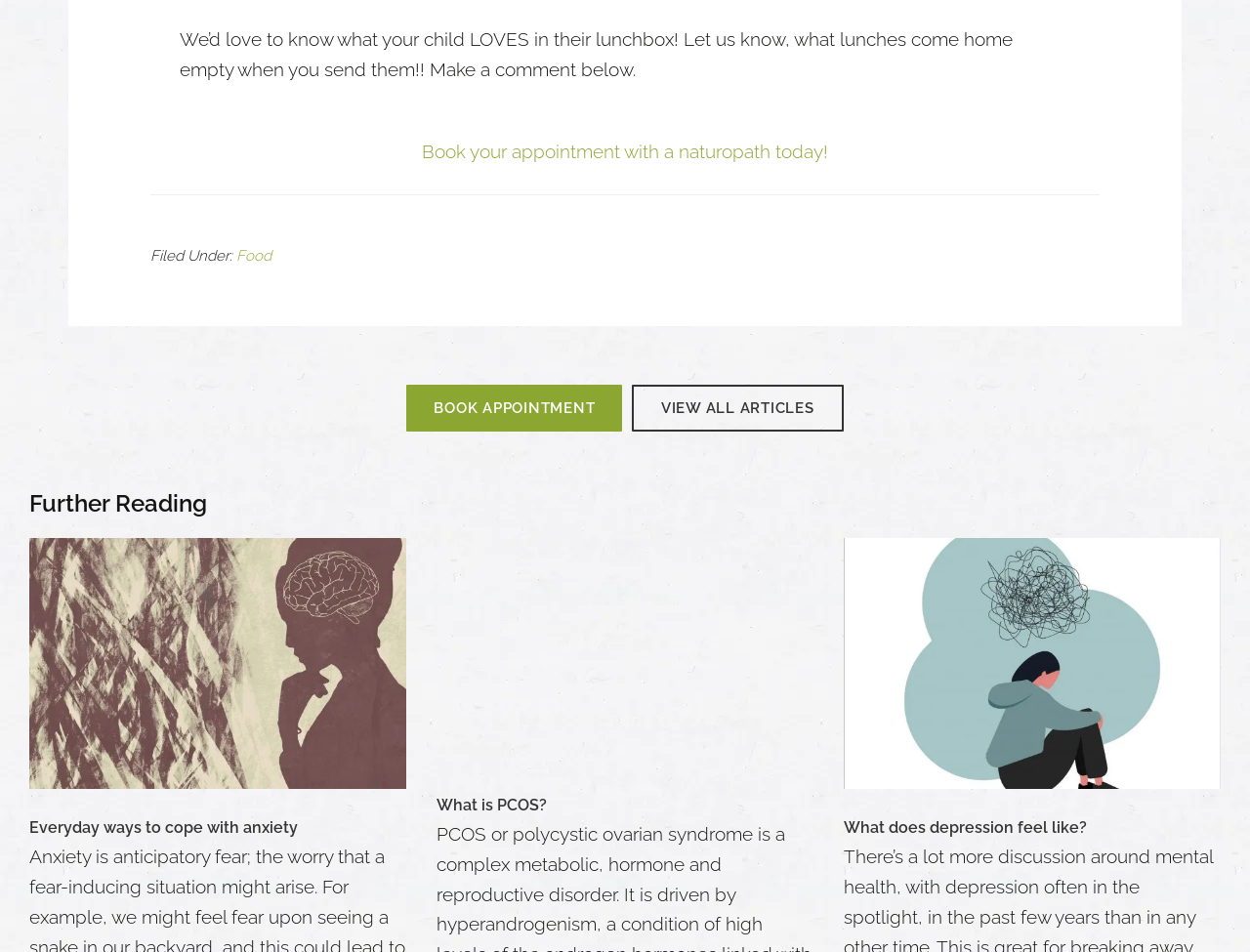Find the bounding box coordinates of the clickable element required to execute the following instruction: "Book an appointment with a naturopath". Provide the coordinates as four float numbers between 0 and 1, i.e., [left, top, right, bottom].

[0.338, 0.147, 0.662, 0.17]